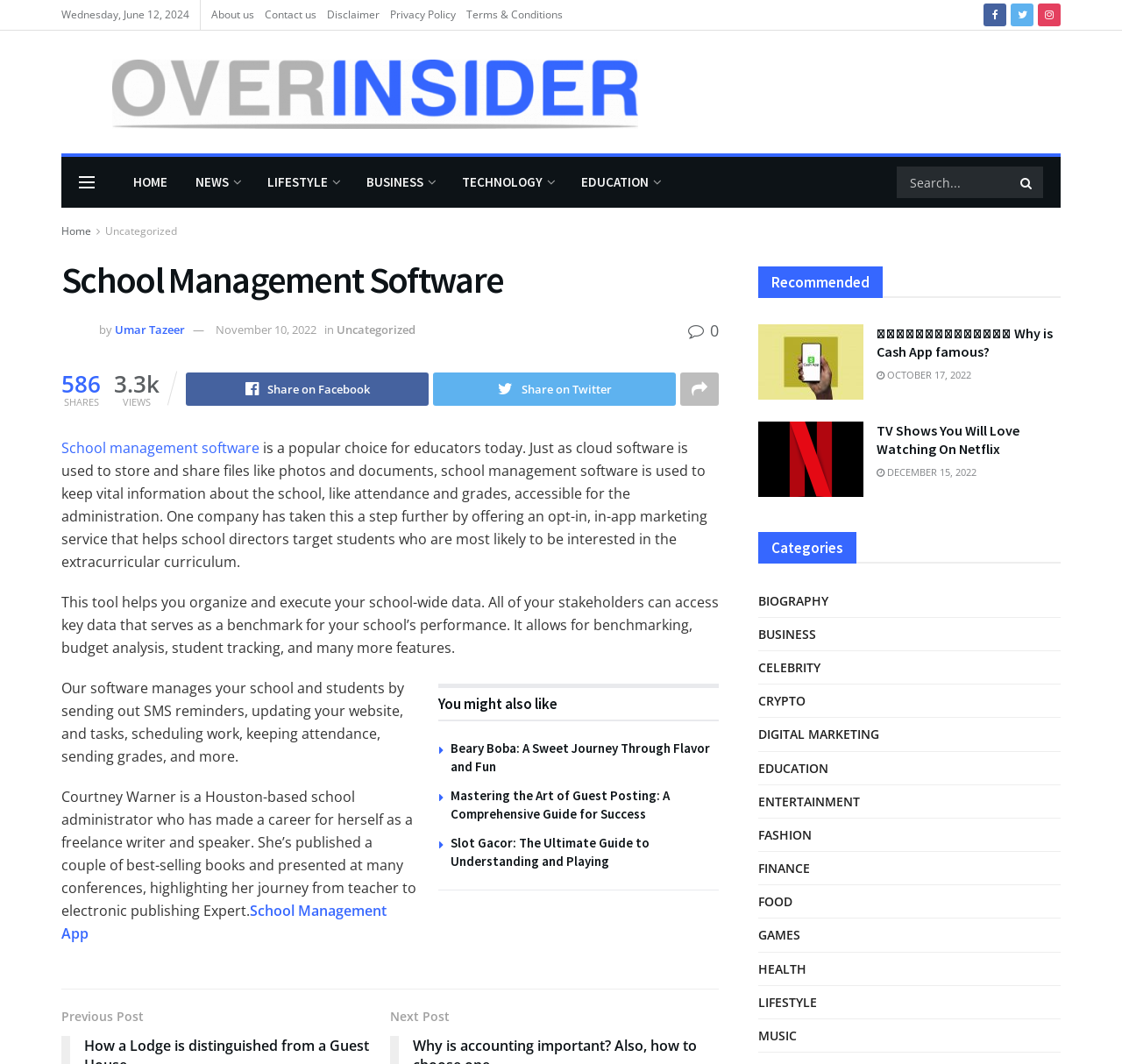Find and specify the bounding box coordinates that correspond to the clickable region for the instruction: "Read about school management software".

[0.055, 0.412, 0.231, 0.43]